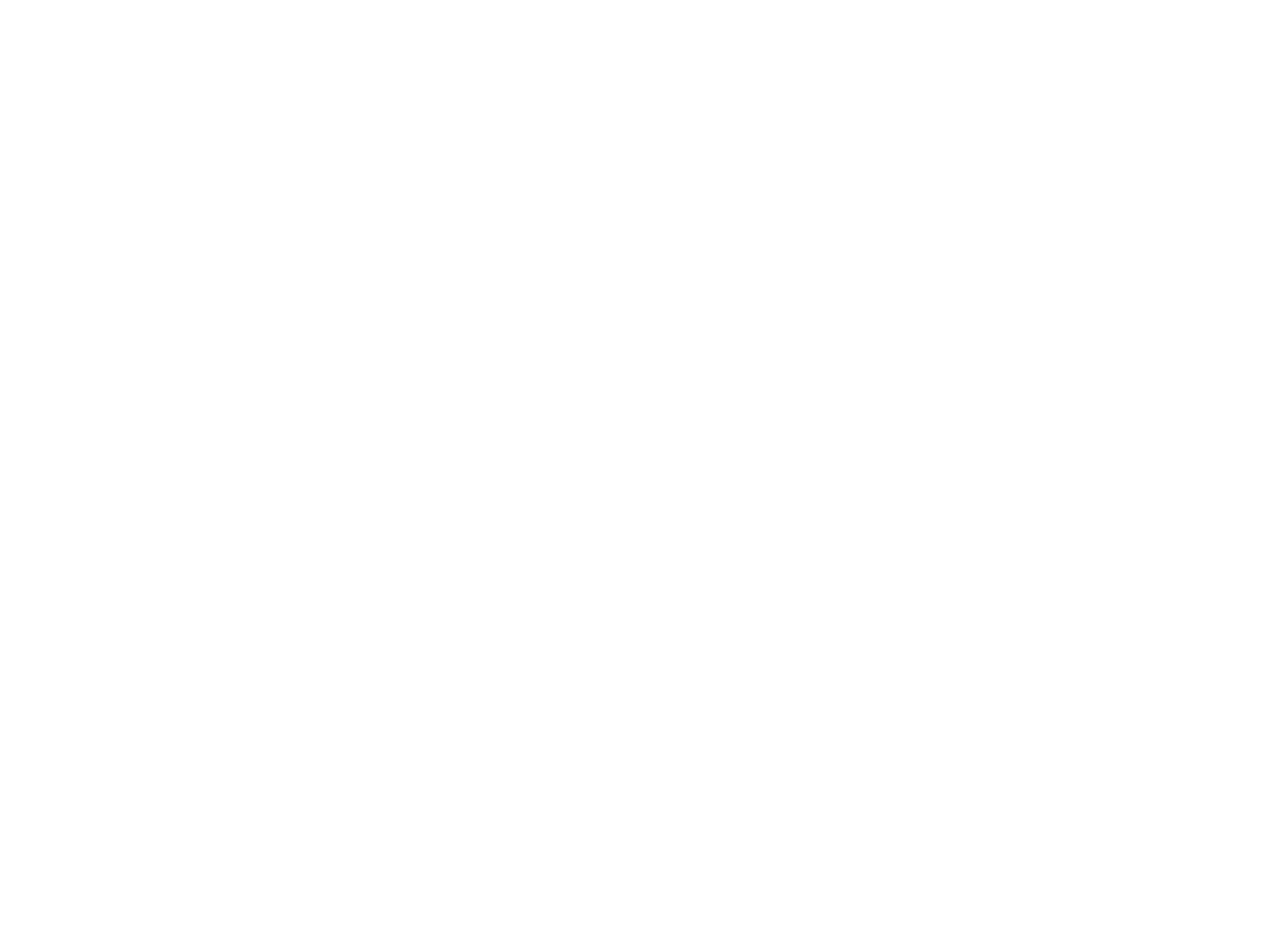Provide a brief response to the question below using one word or phrase:
What is the date of the latest article?

June 16, 2020